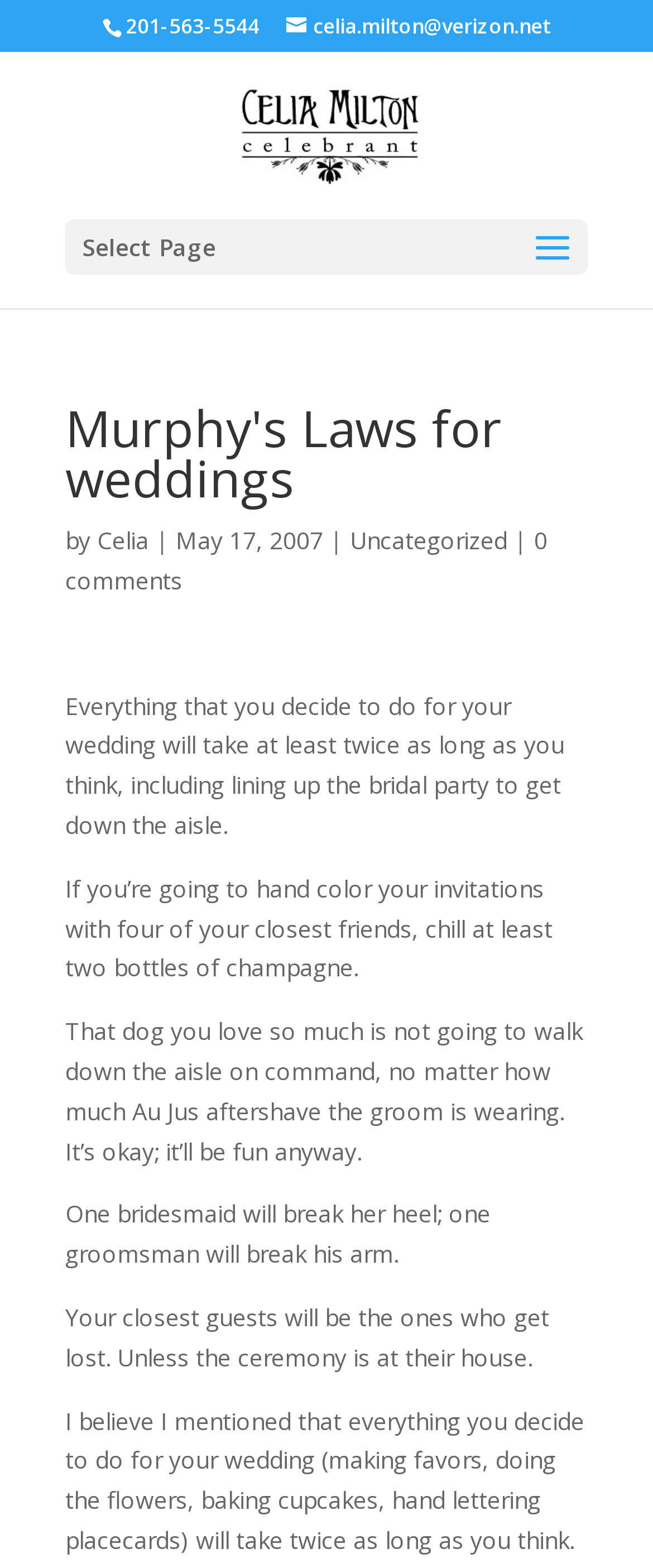Using the information in the image, could you please answer the following question in detail:
What is the date of the article?

I found the date of the article by looking at the section below the main heading, where the date is typically displayed. The date 'May 17, 2007' is written in a static text element with the bounding box coordinates [0.269, 0.334, 0.495, 0.355].